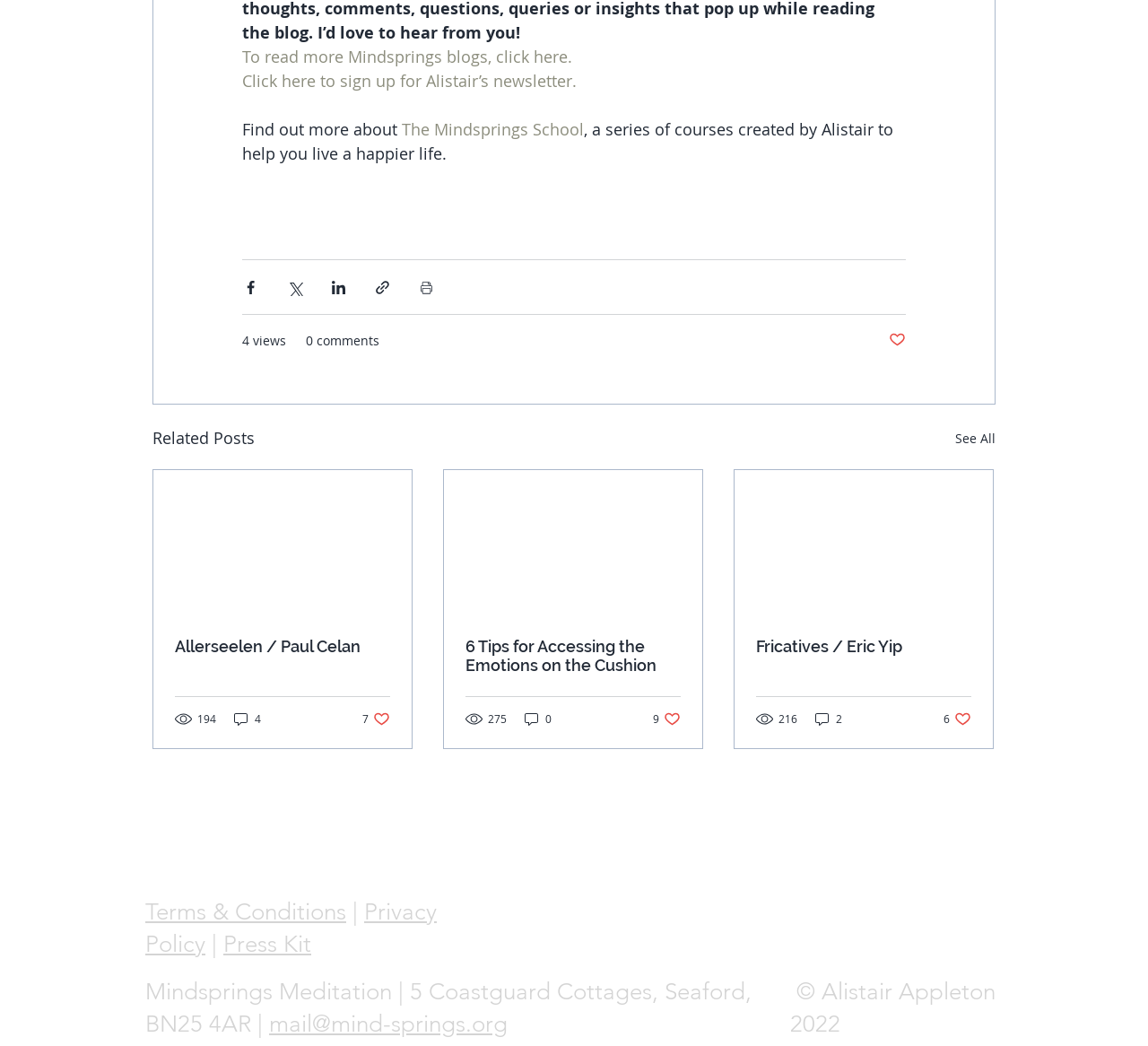Find the coordinates for the bounding box of the element with this description: "Allerseelen / Paul Celan".

[0.152, 0.609, 0.34, 0.627]